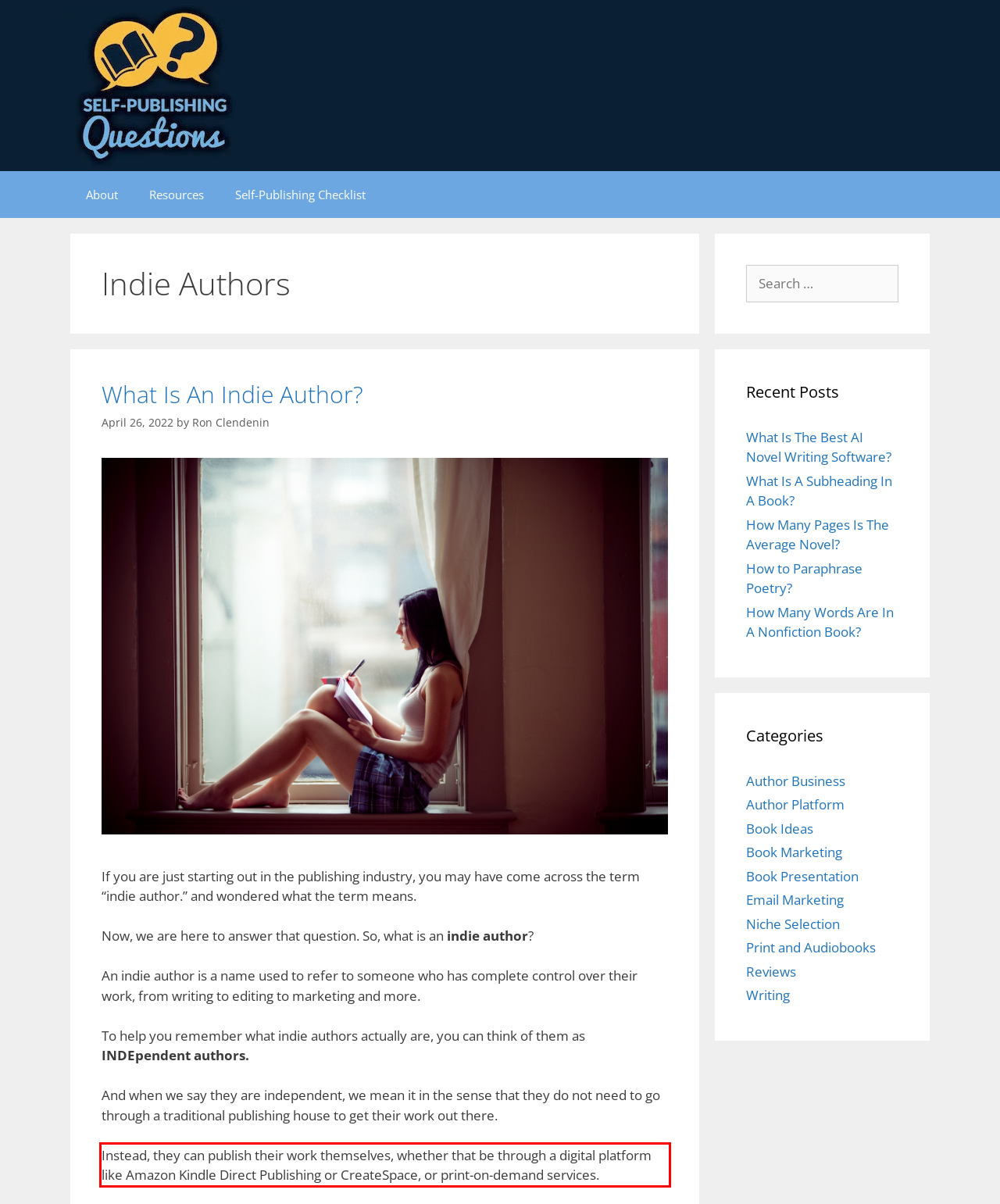Using the provided screenshot, read and generate the text content within the red-bordered area.

Instead, they can publish their work themselves, whether that be through a digital platform like Amazon Kindle Direct Publishing or CreateSpace, or print-on-demand services.